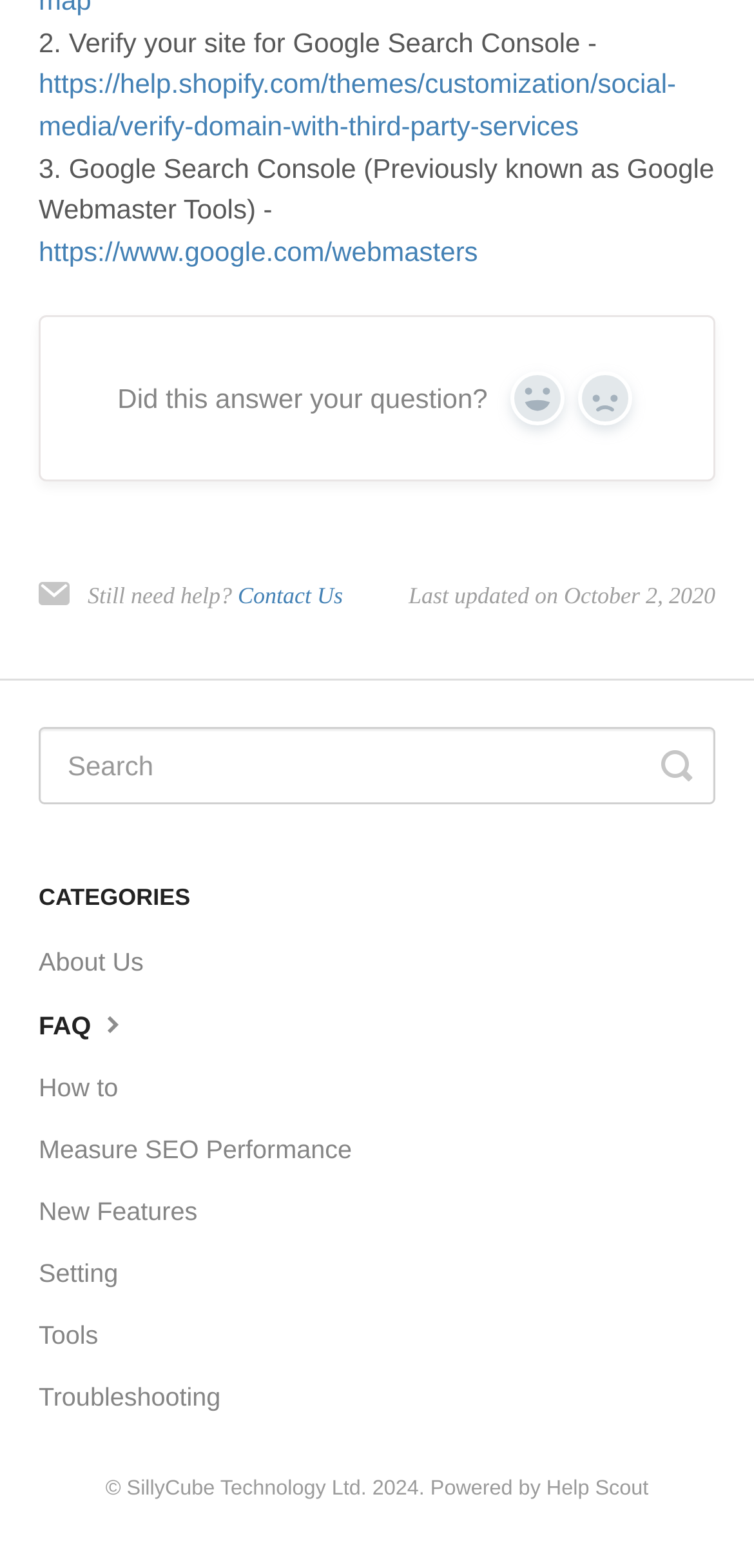Using the provided description: "New Features", find the bounding box coordinates of the corresponding UI element. The output should be four float numbers between 0 and 1, in the format [left, top, right, bottom].

[0.051, 0.753, 0.3, 0.793]